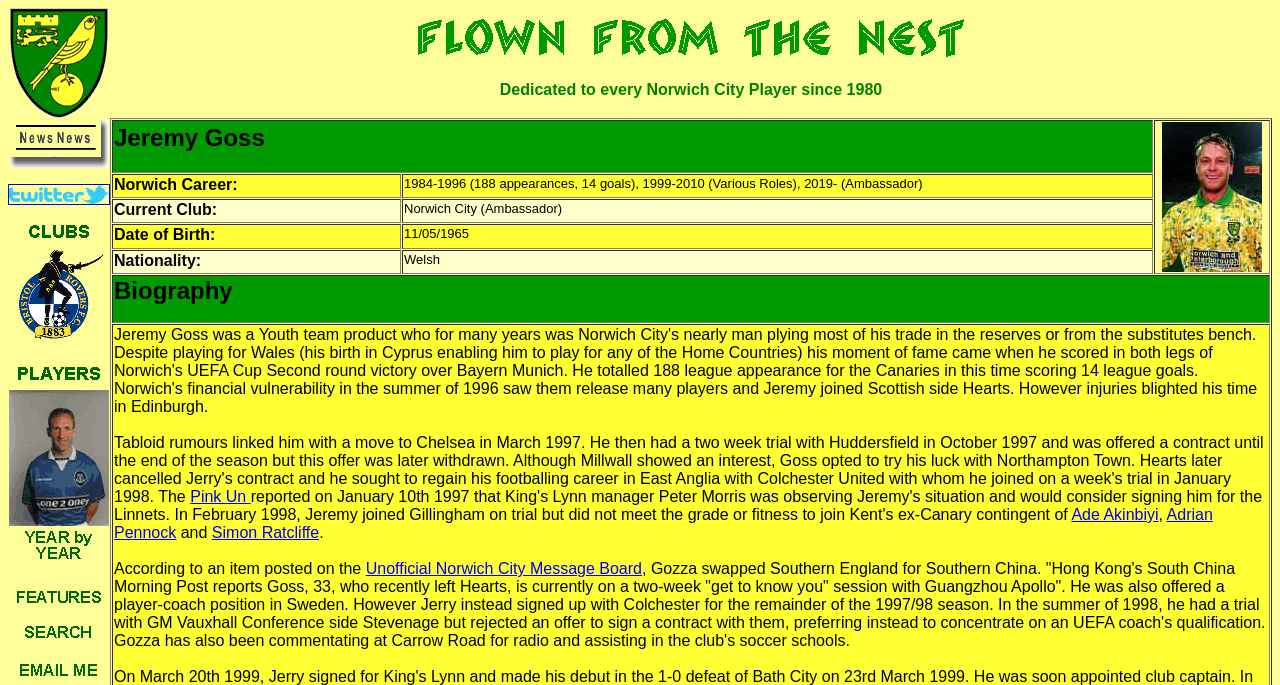Locate the bounding box coordinates of the clickable area to execute the instruction: "View Jeremy Goss' biography". Provide the coordinates as four float numbers between 0 and 1, represented as [left, top, right, bottom].

[0.089, 0.404, 0.991, 0.445]